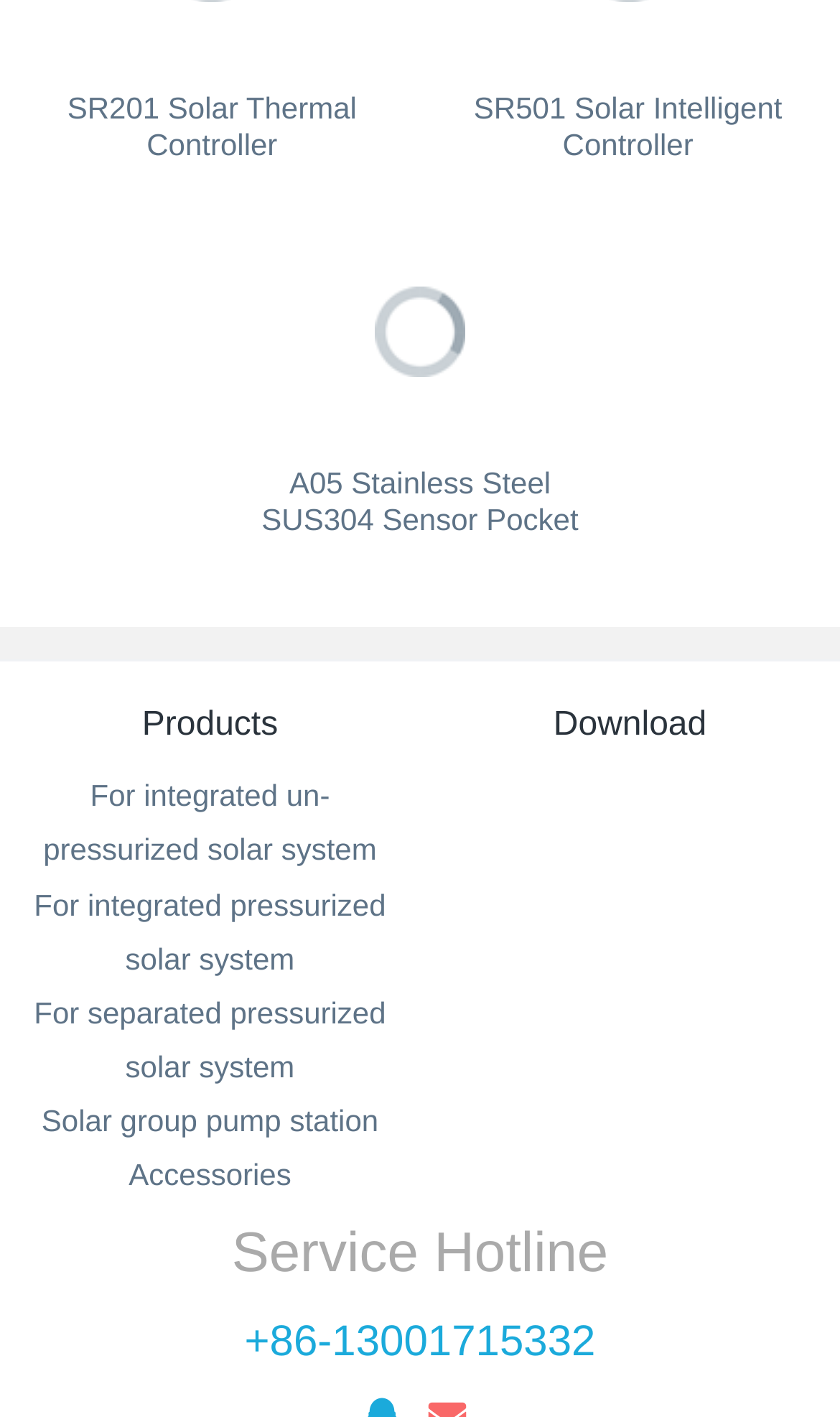Specify the bounding box coordinates of the area that needs to be clicked to achieve the following instruction: "Go to Products".

[0.169, 0.499, 0.331, 0.525]